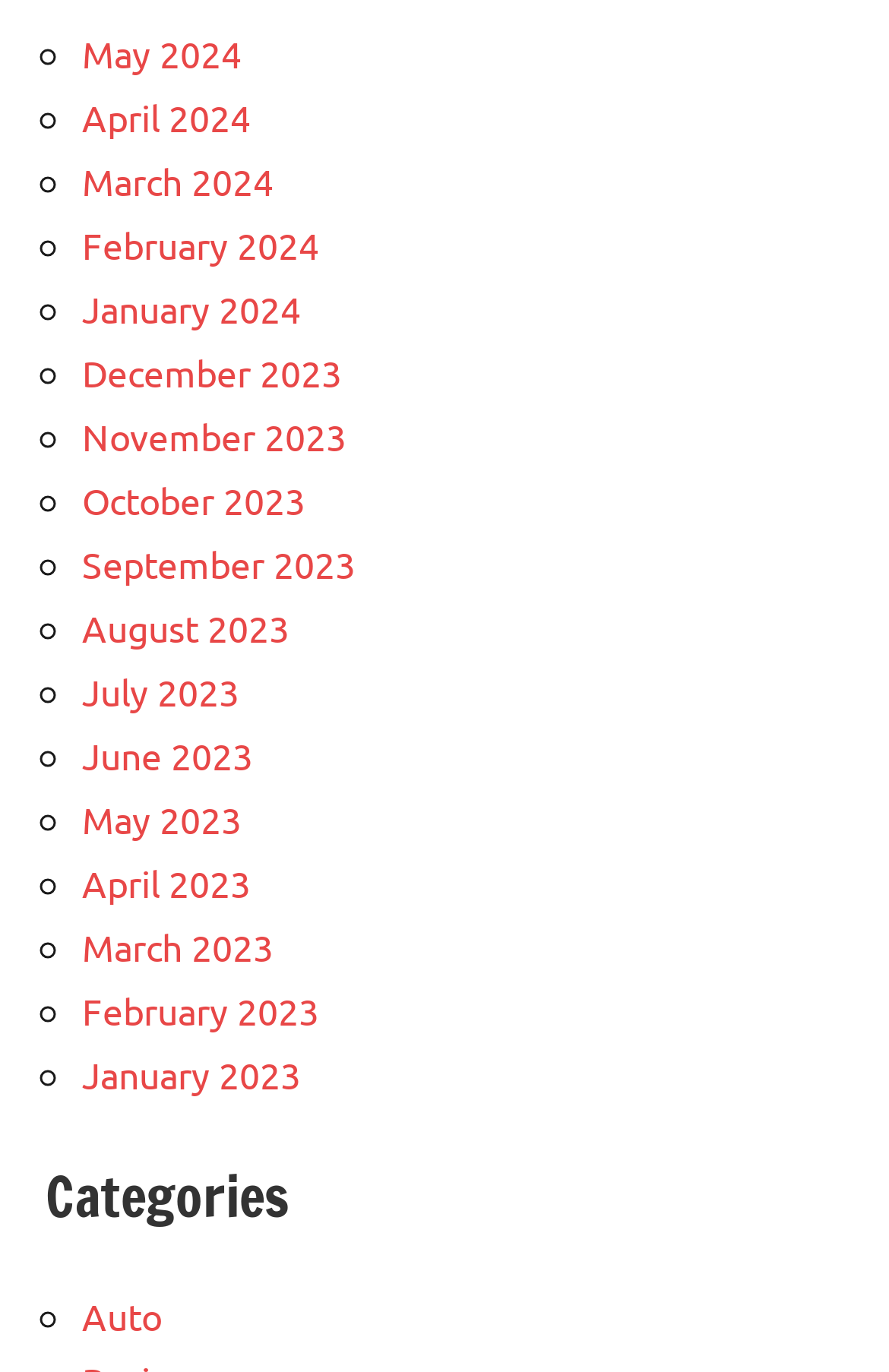Please find the bounding box coordinates for the clickable element needed to perform this instruction: "View Auto".

[0.092, 0.942, 0.182, 0.975]